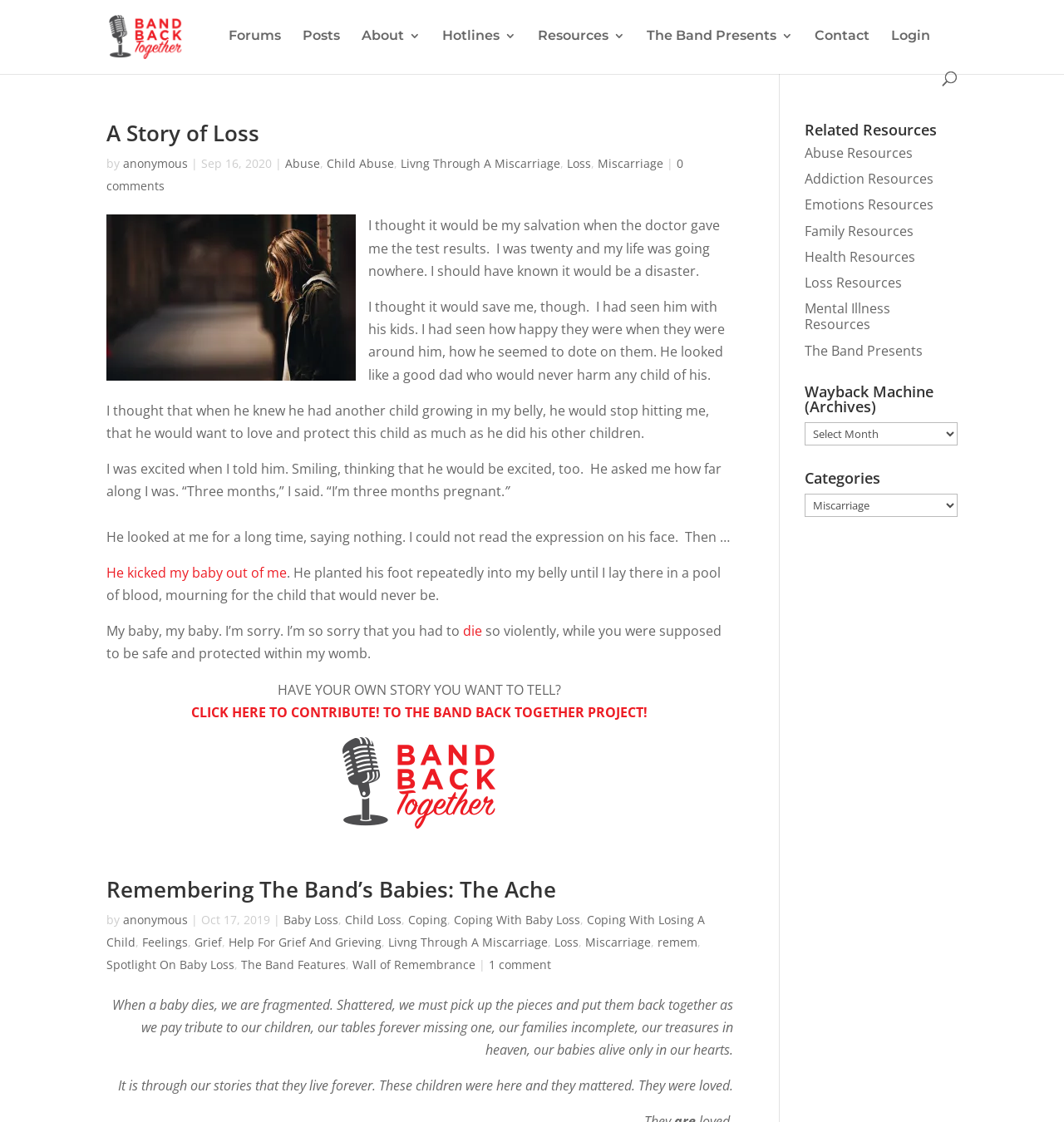Can you specify the bounding box coordinates of the area that needs to be clicked to fulfill the following instruction: "Explore the 'Loss Resources'"?

[0.756, 0.244, 0.848, 0.26]